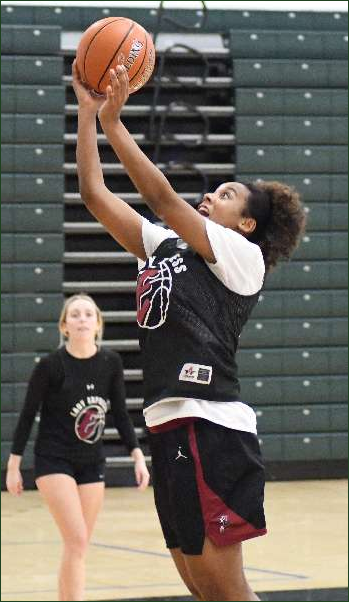Provide a comprehensive description of the image.

In this dynamic basketball practice session, a player demonstrates her shooting technique, poised to take a jump shot while grasping a basketball high above her head. Dressed in a team jersey featuring the Elmira girls’ basketball logo, she showcases her focus and determination. In the background, a teammate wearing a black long-sleeve shirt observes, highlighting the collaborative spirit of the team. The gym’s green bleachers frame the scene, creating an atmosphere of preparation and excitement as the Elmira girls aim to perfect their skills for the upcoming season. This image captures the essence of teamwork and dedication vital to the development of young athletes.